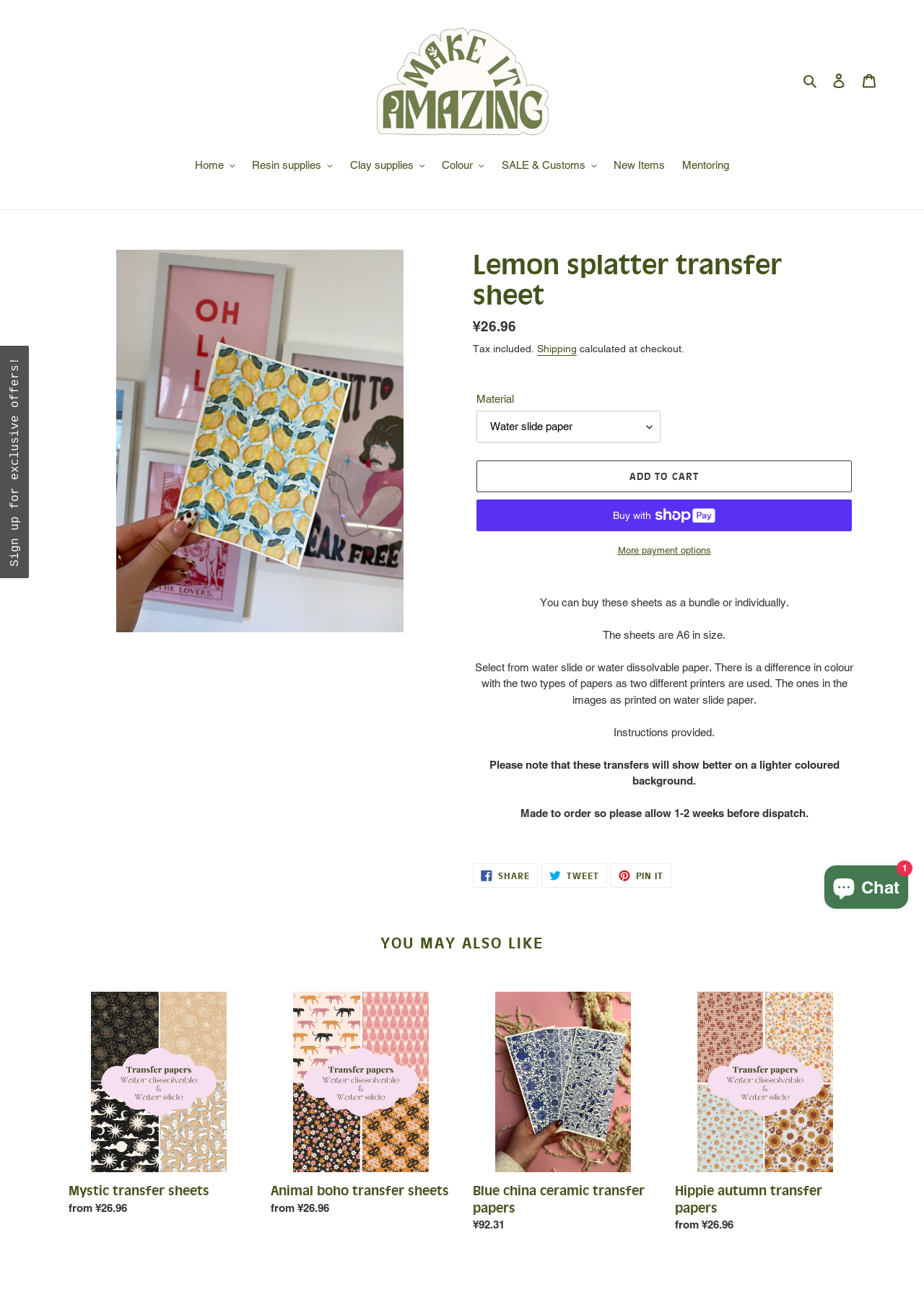Provide the bounding box coordinates of the HTML element this sentence describes: "Buy now with ShopPayBuy with".

[0.516, 0.387, 0.922, 0.411]